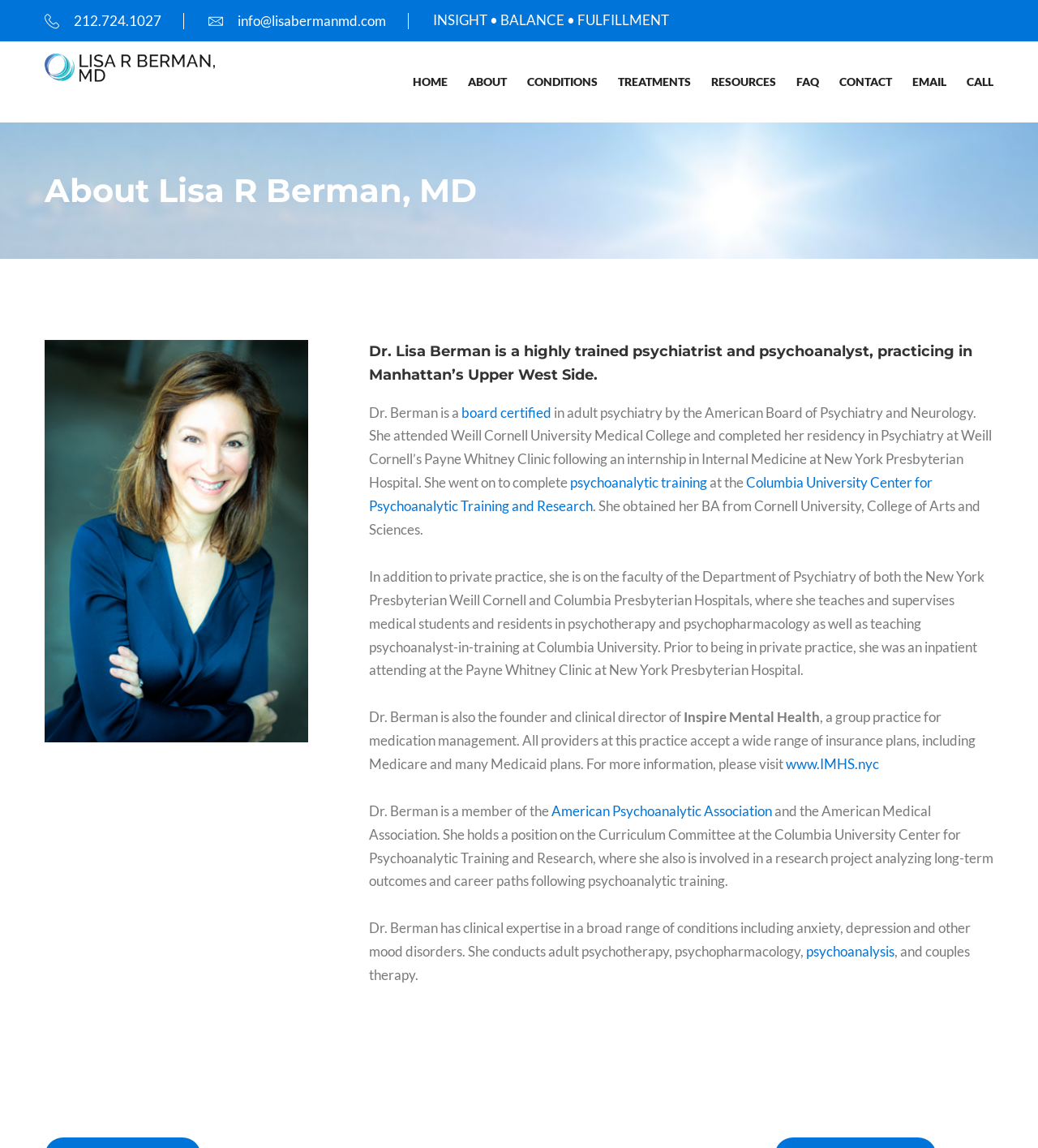What type of training did Dr. Berman complete at Columbia University?
Answer the question using a single word or phrase, according to the image.

psychoanalytic training